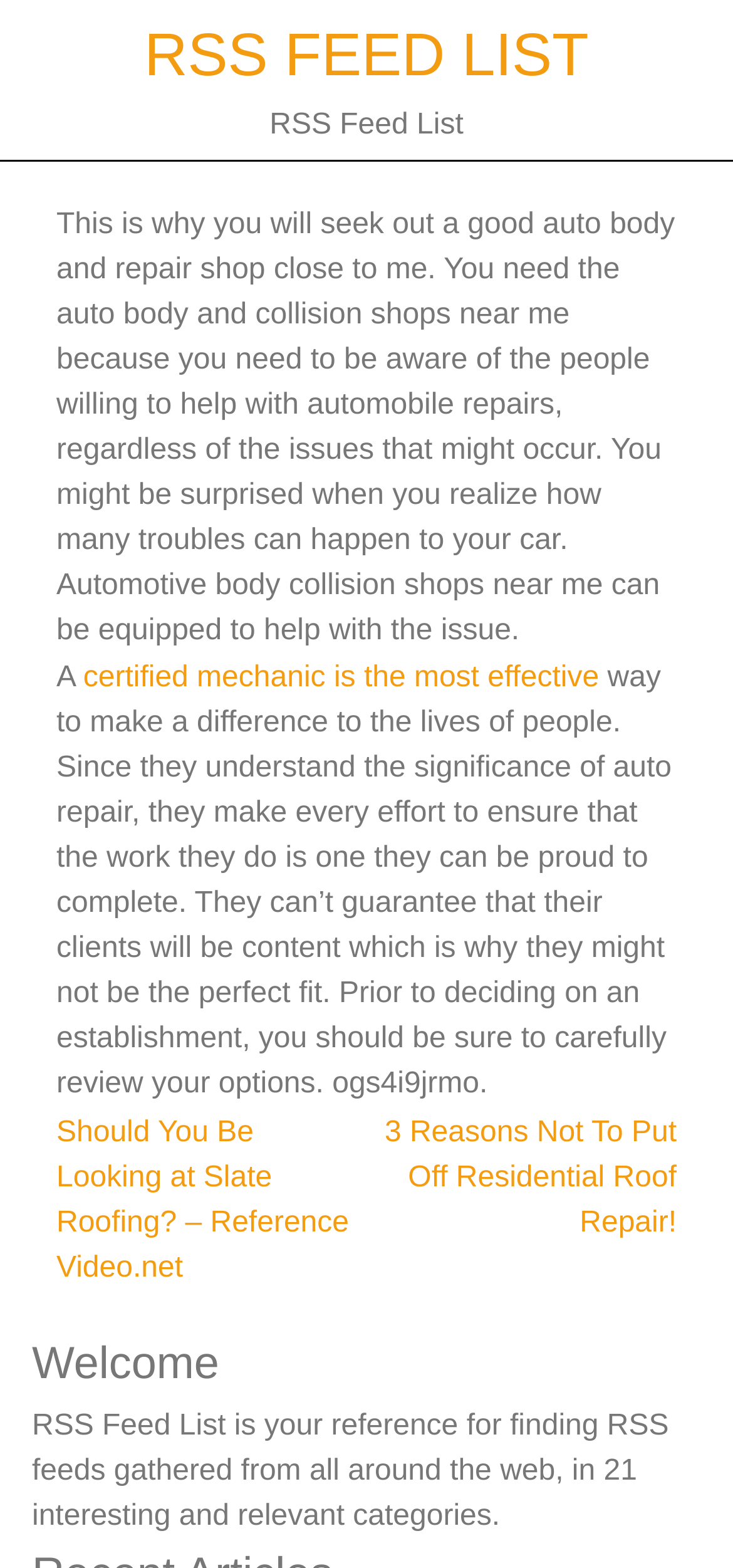What is the name of the website?
Refer to the image and give a detailed answer to the query.

The webpage has a link at the top with the text 'RSS FEED LIST', which suggests that this is the name of the website.